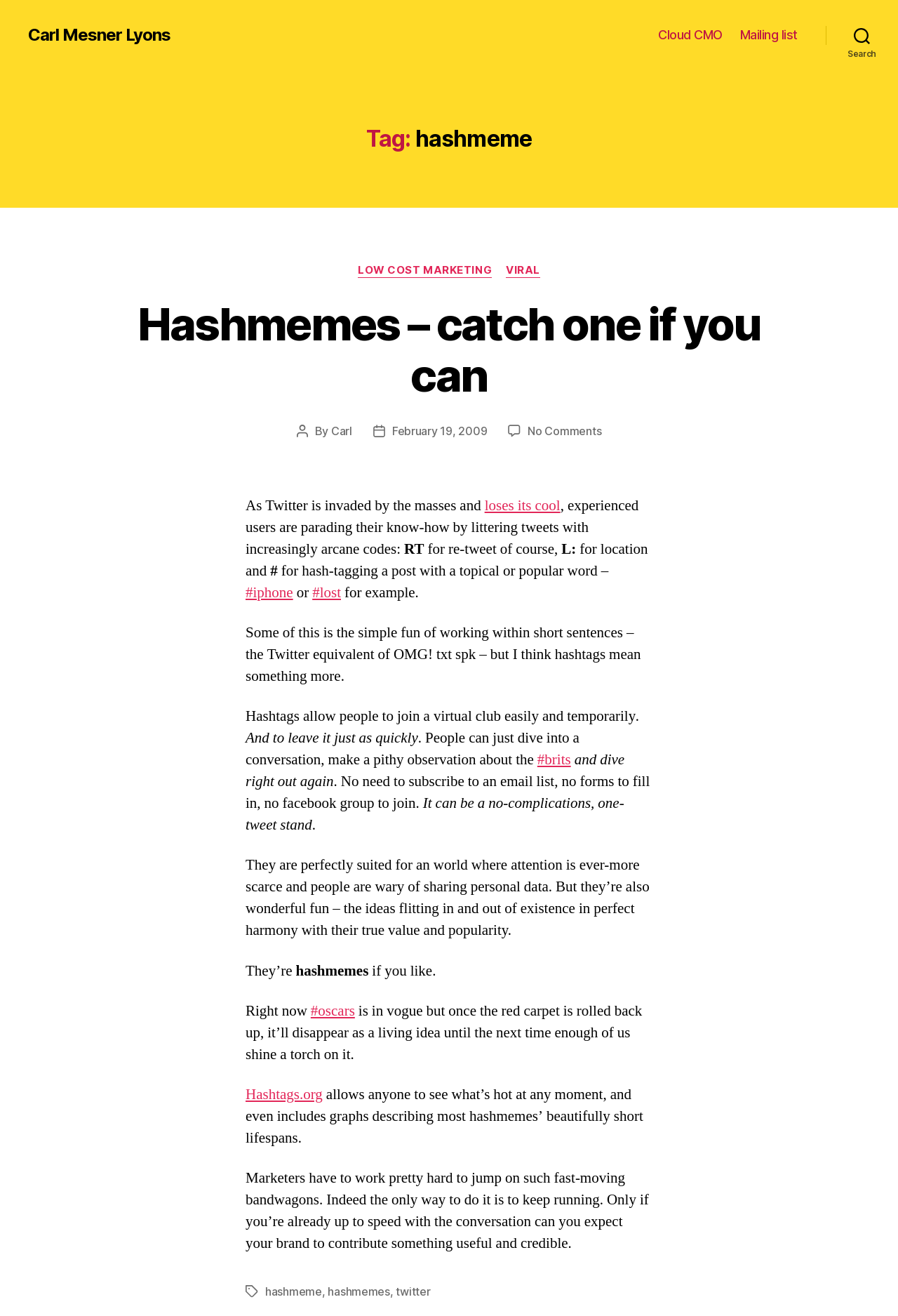Locate the bounding box coordinates of the clickable element to fulfill the following instruction: "Click the 'Term dates' link". Provide the coordinates as four float numbers between 0 and 1 in the format [left, top, right, bottom].

None